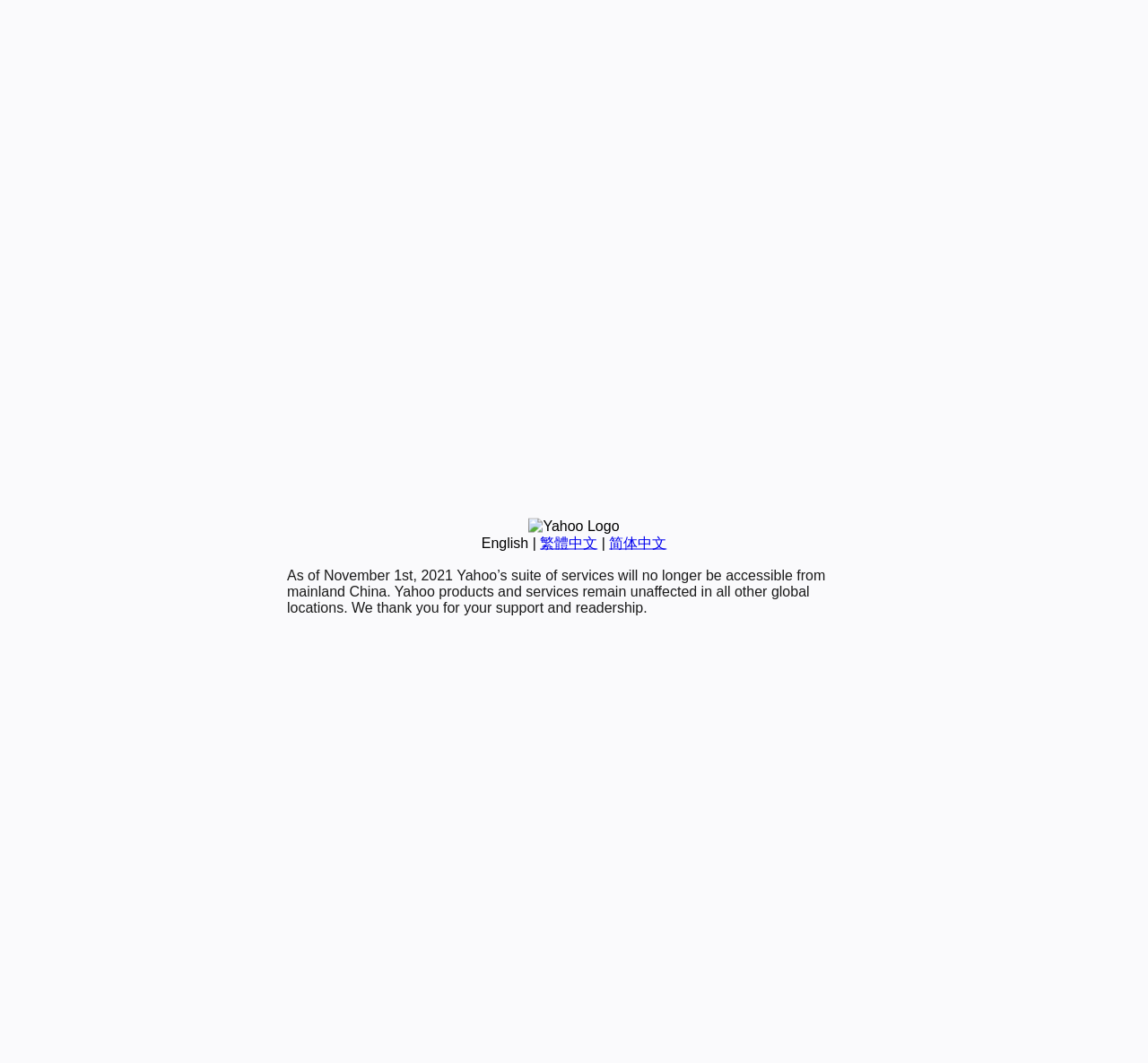Find and provide the bounding box coordinates for the UI element described here: "简体中文". The coordinates should be given as four float numbers between 0 and 1: [left, top, right, bottom].

[0.531, 0.503, 0.581, 0.518]